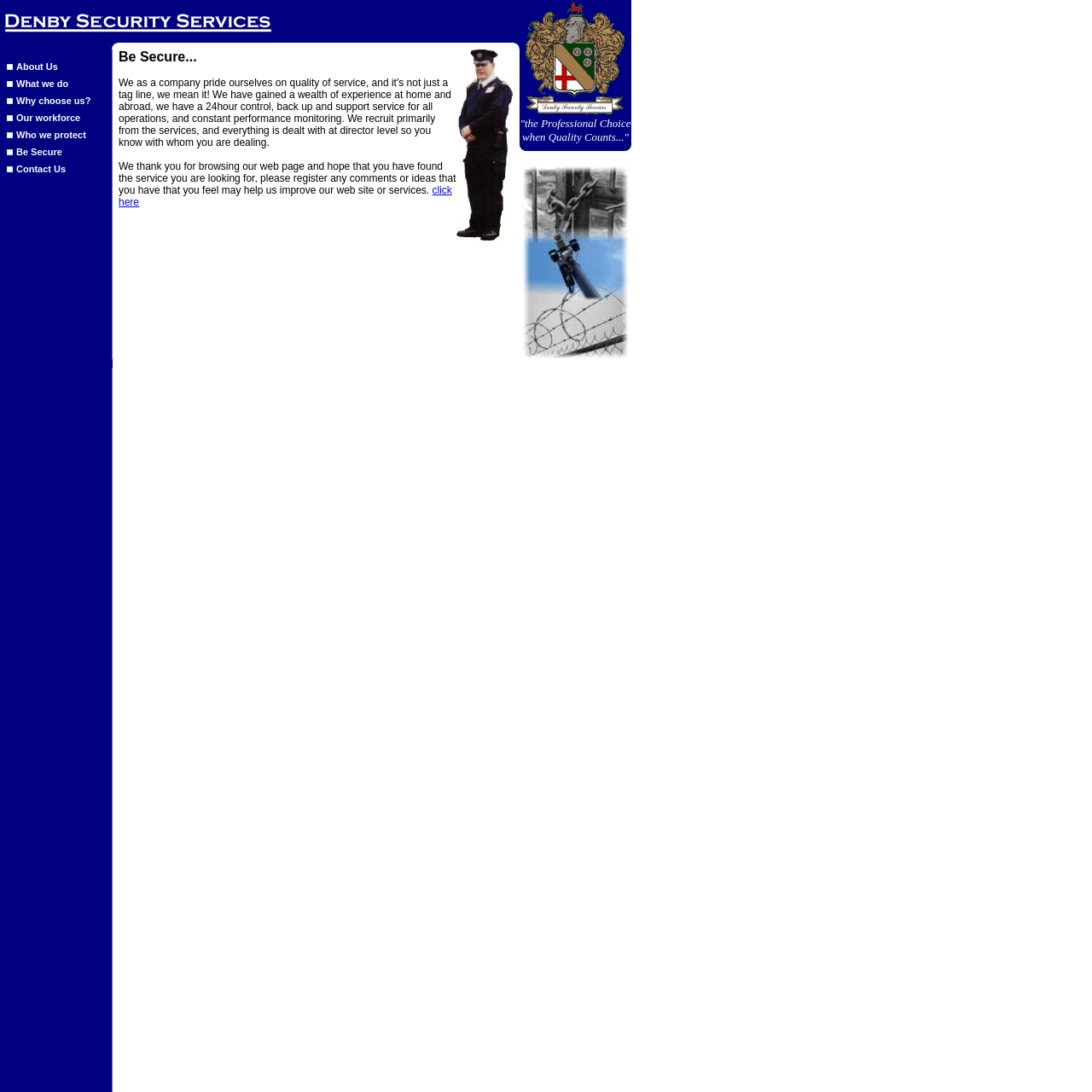Analyze the image and deliver a detailed answer to the question: What is the company's focus?

Based on the text 'Be Secure... We as a company pride ourselves on quality of service, and it's not just a tag line, we mean it!', it is clear that the company's focus is on providing quality service.